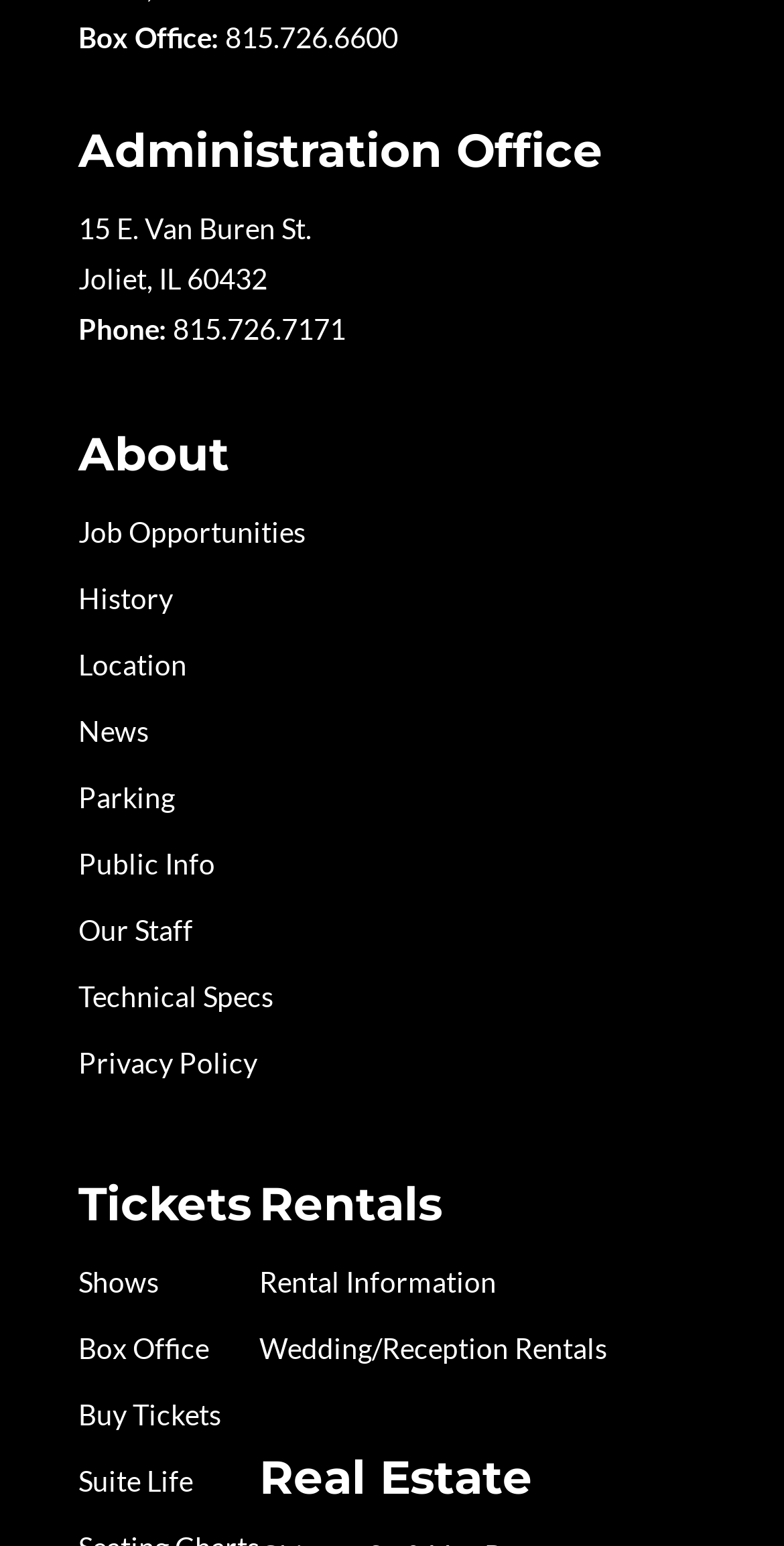Respond with a single word or phrase to the following question:
How many links are under the 'About' section?

7